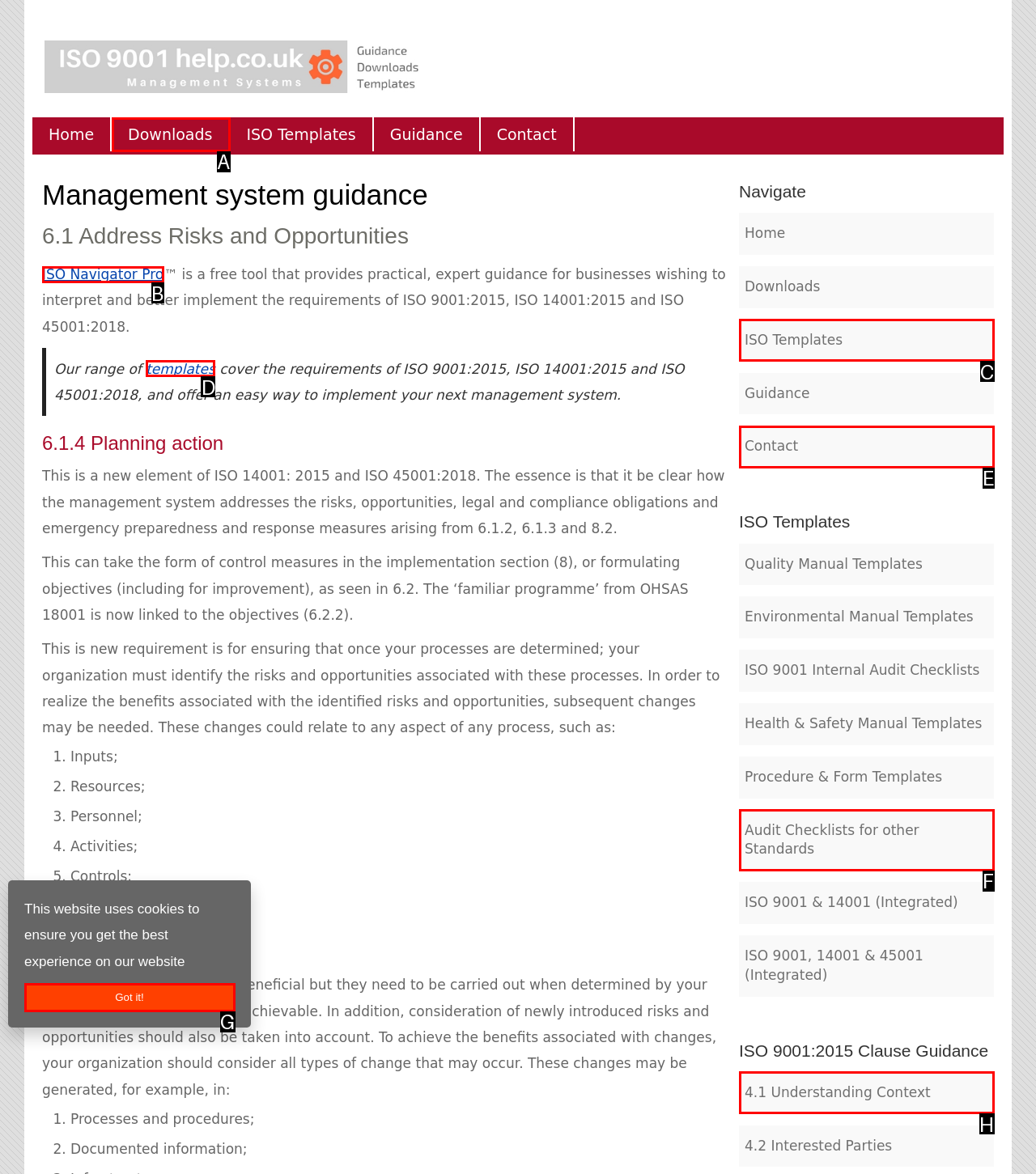Select the correct UI element to complete the task: Click on the 'ISO Navigator Pro' link
Please provide the letter of the chosen option.

B